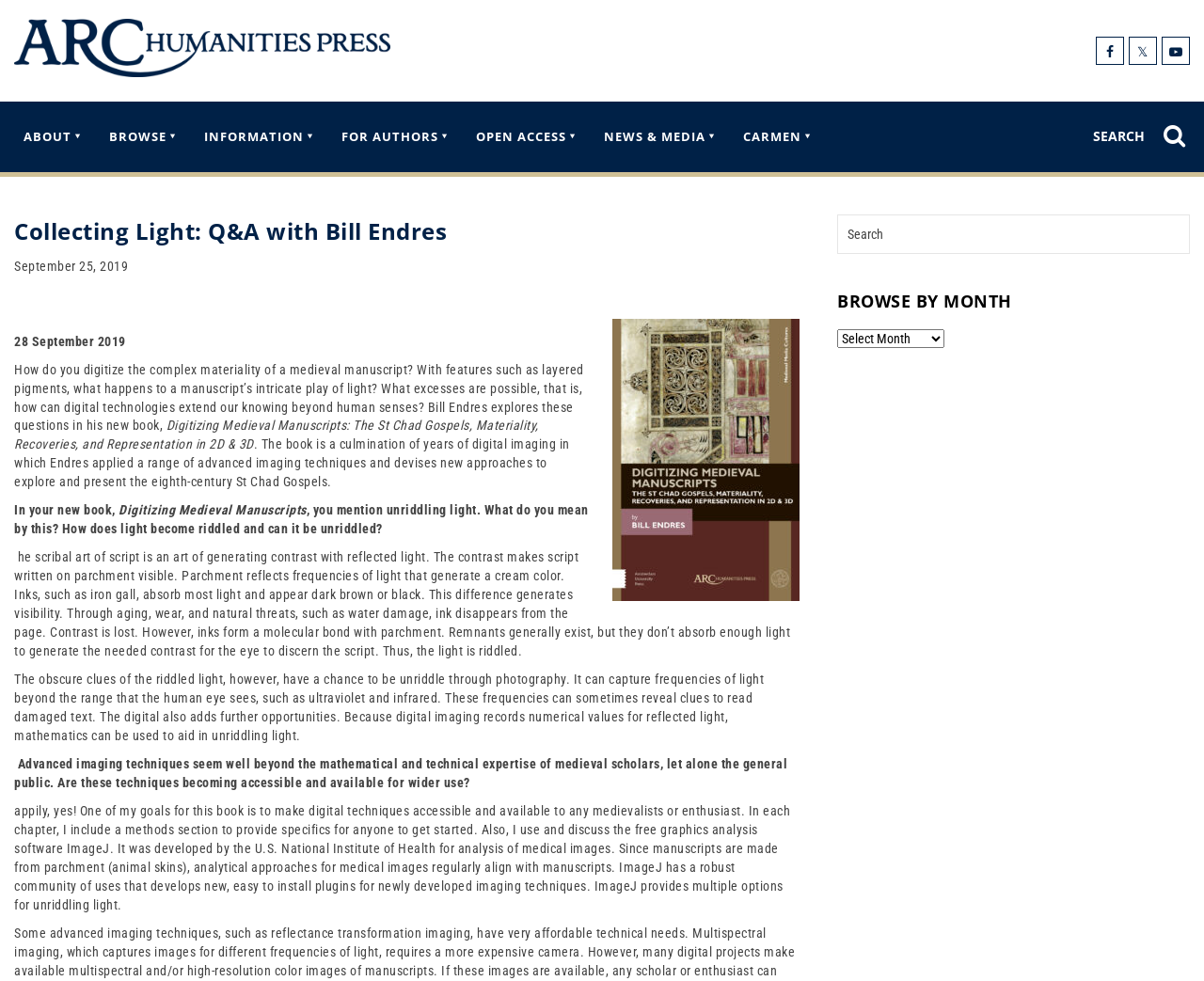Locate the coordinates of the bounding box for the clickable region that fulfills this instruction: "Open the main menu".

[0.012, 0.103, 0.681, 0.175]